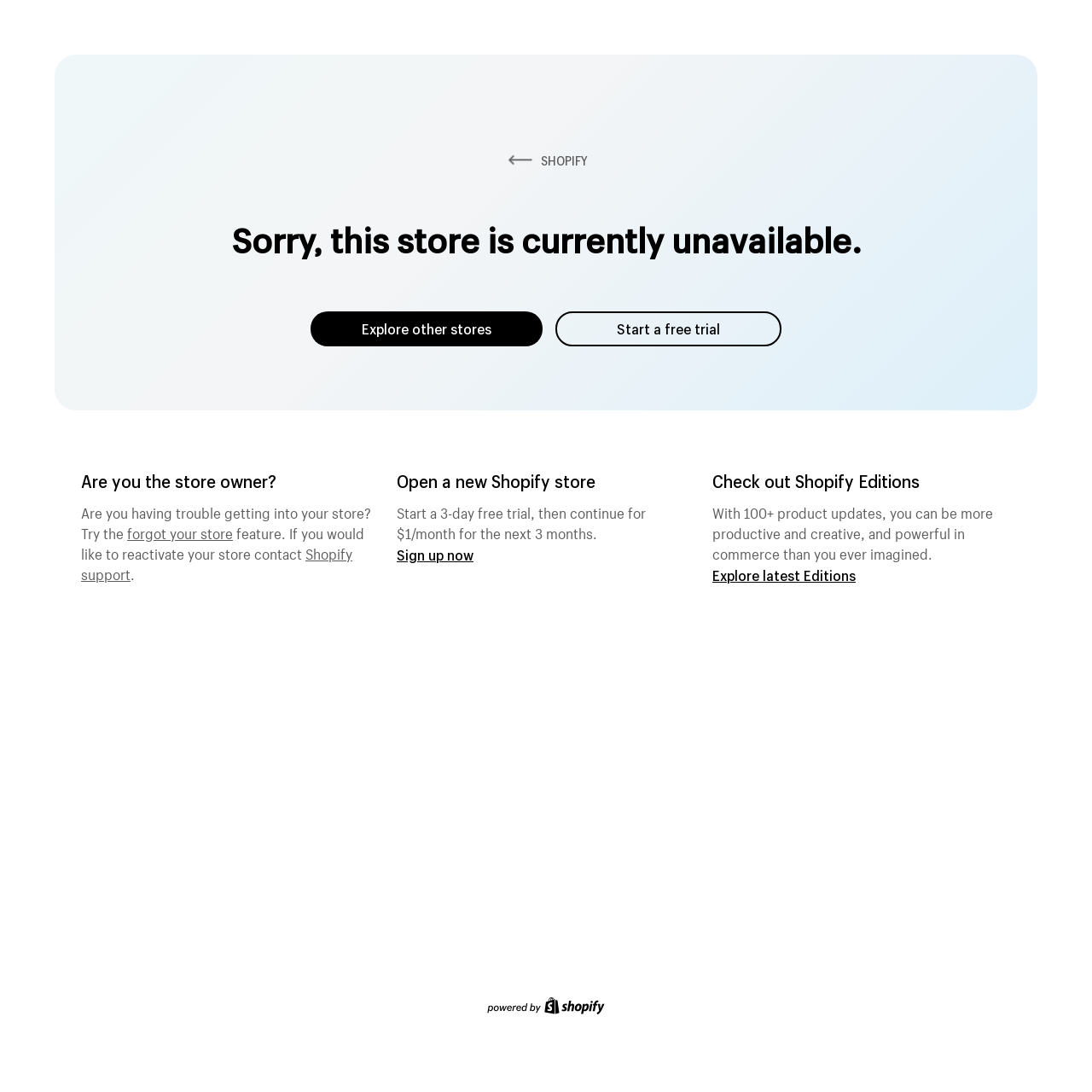Locate and extract the headline of this webpage.

Sorry, this store is currently unavailable.